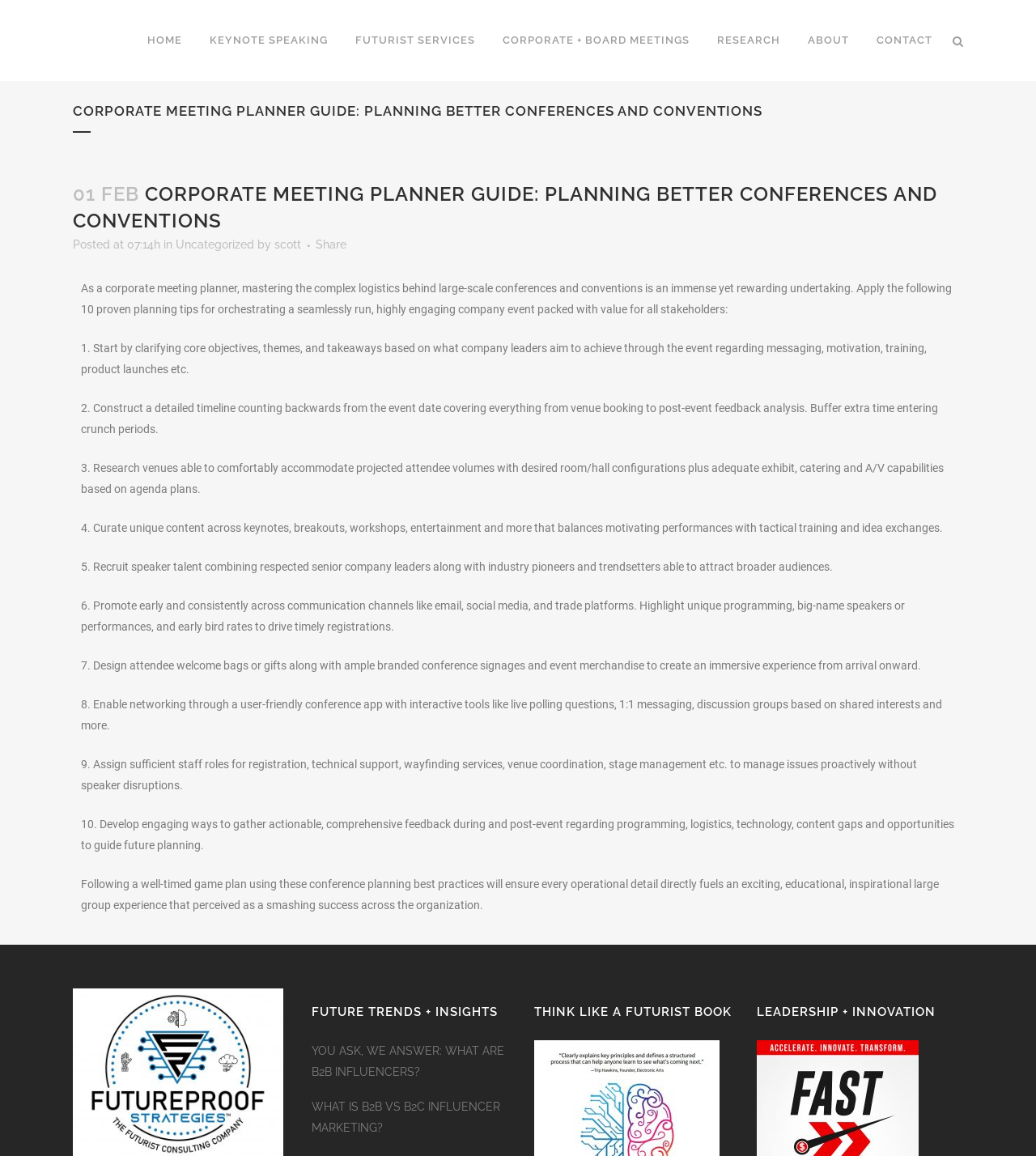Please determine the bounding box coordinates of the element's region to click for the following instruction: "Read about KEYNOTE SPEAKING".

[0.183, 0.0, 0.324, 0.07]